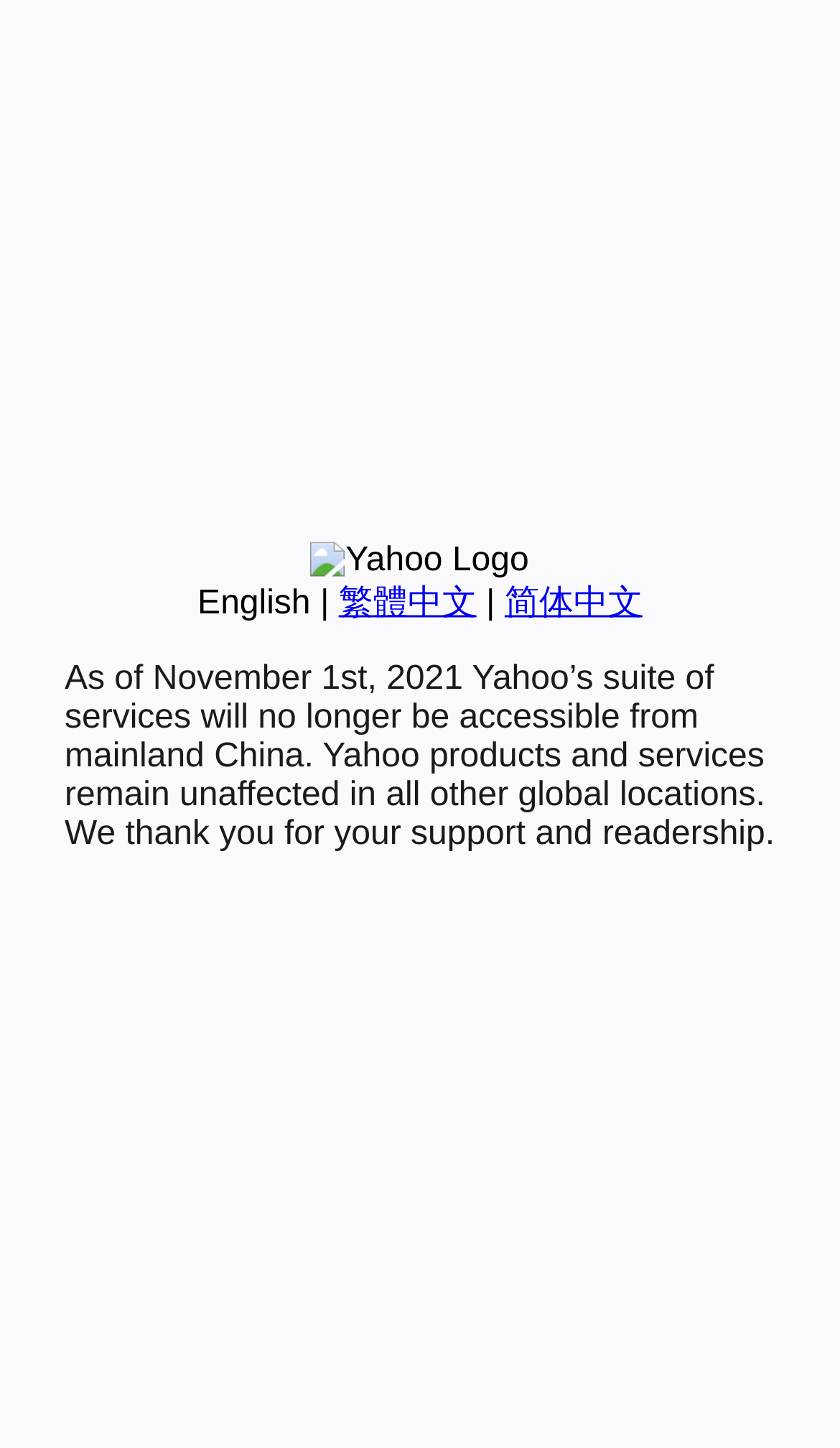Identify the bounding box coordinates for the UI element mentioned here: "简体中文". Provide the coordinates as four float values between 0 and 1, i.e., [left, top, right, bottom].

[0.601, 0.404, 0.765, 0.429]